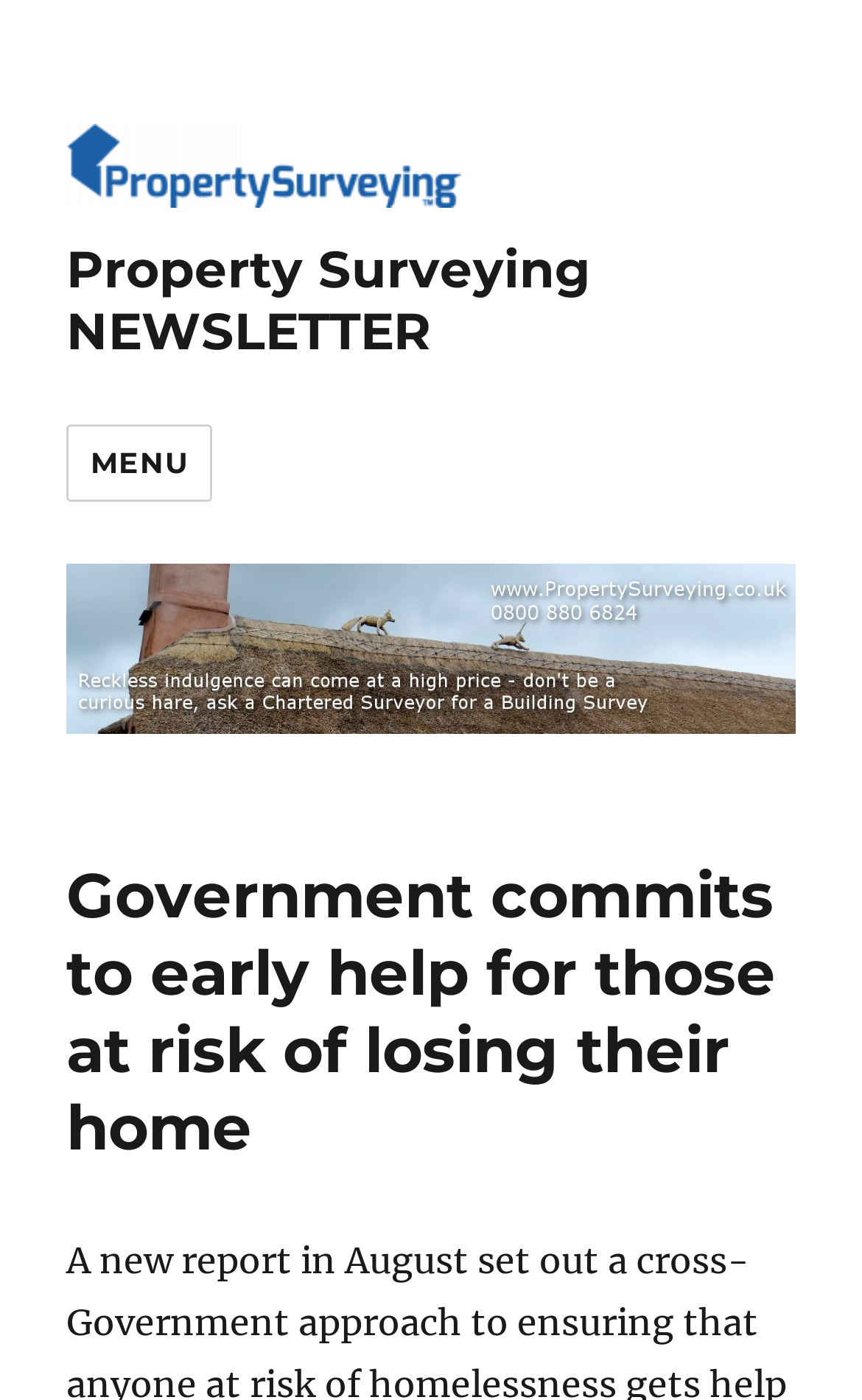Predict the bounding box for the UI component with the following description: "parent_node: Property Surveying NEWSLETTER".

[0.077, 0.088, 0.923, 0.148]